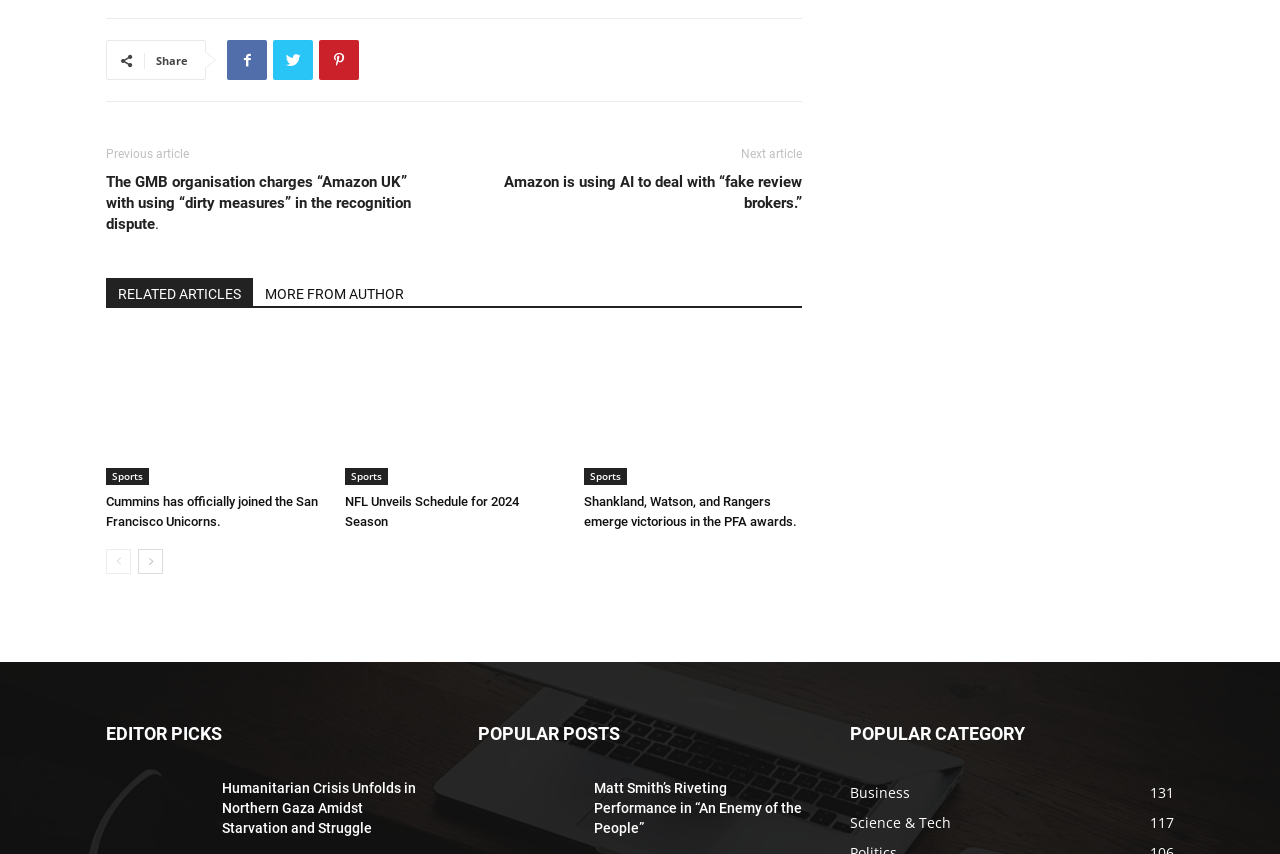Provide the bounding box coordinates of the section that needs to be clicked to accomplish the following instruction: "Read the previous article."

[0.083, 0.172, 0.148, 0.189]